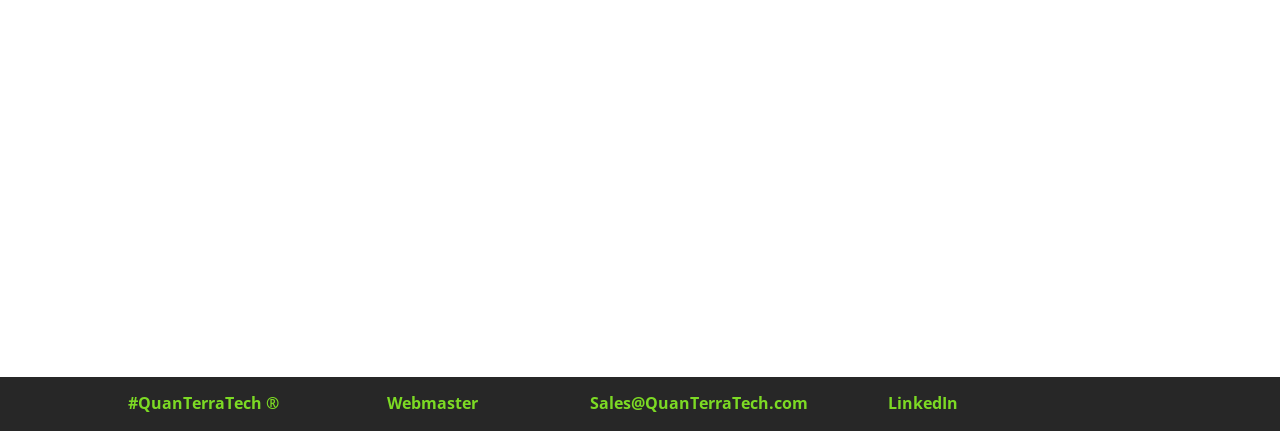What is the position of the company name?
Please interpret the details in the image and answer the question thoroughly.

The company name '#QuanTerraTech ®' is located at the top of the webpage, with a bounding box coordinate of [0.1, 0.91, 0.302, 0.961].